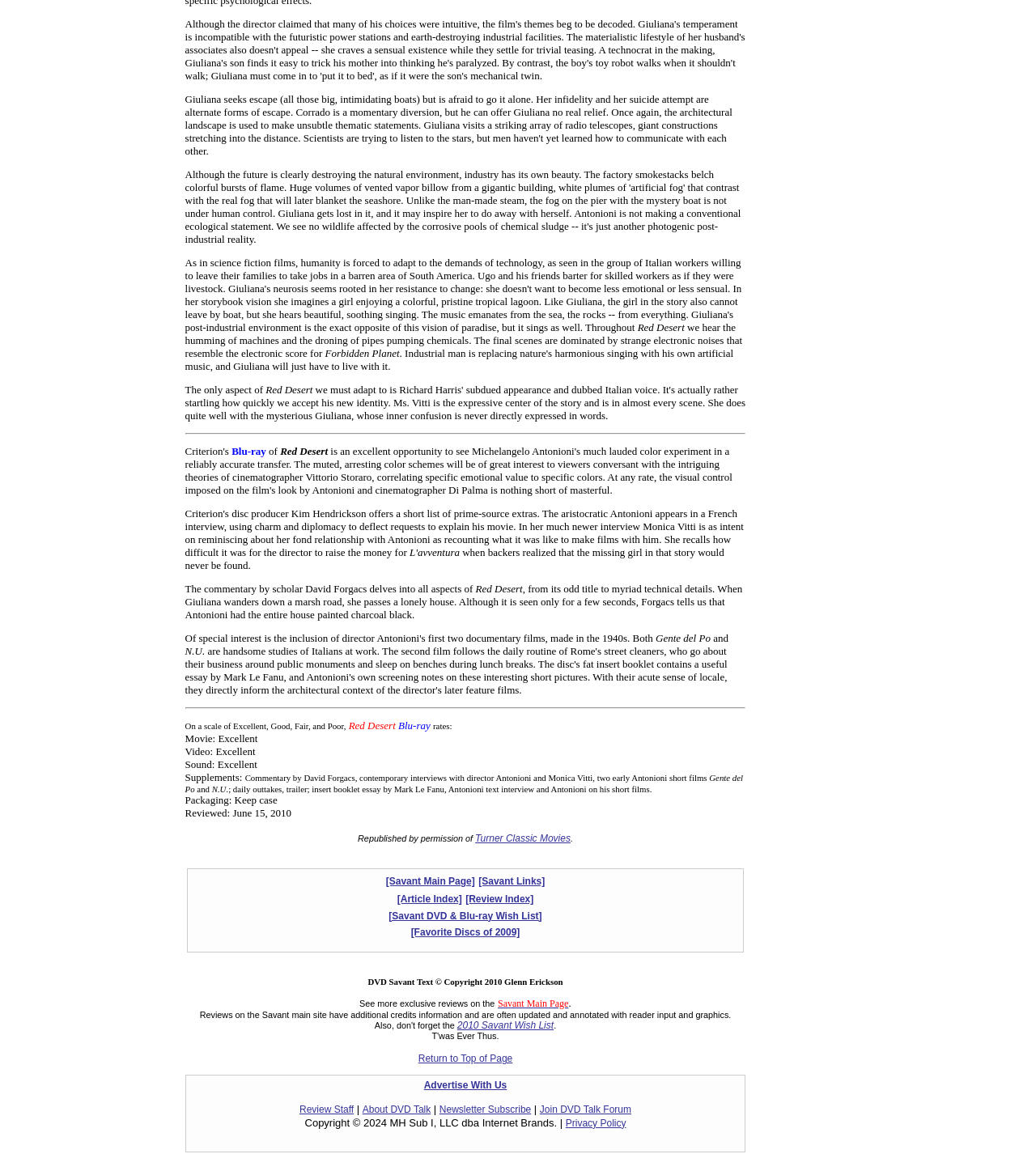Extract the bounding box coordinates for the HTML element that matches this description: "Page". The coordinates should be four float numbers between 0 and 1, i.e., [left, top, right, bottom].

None